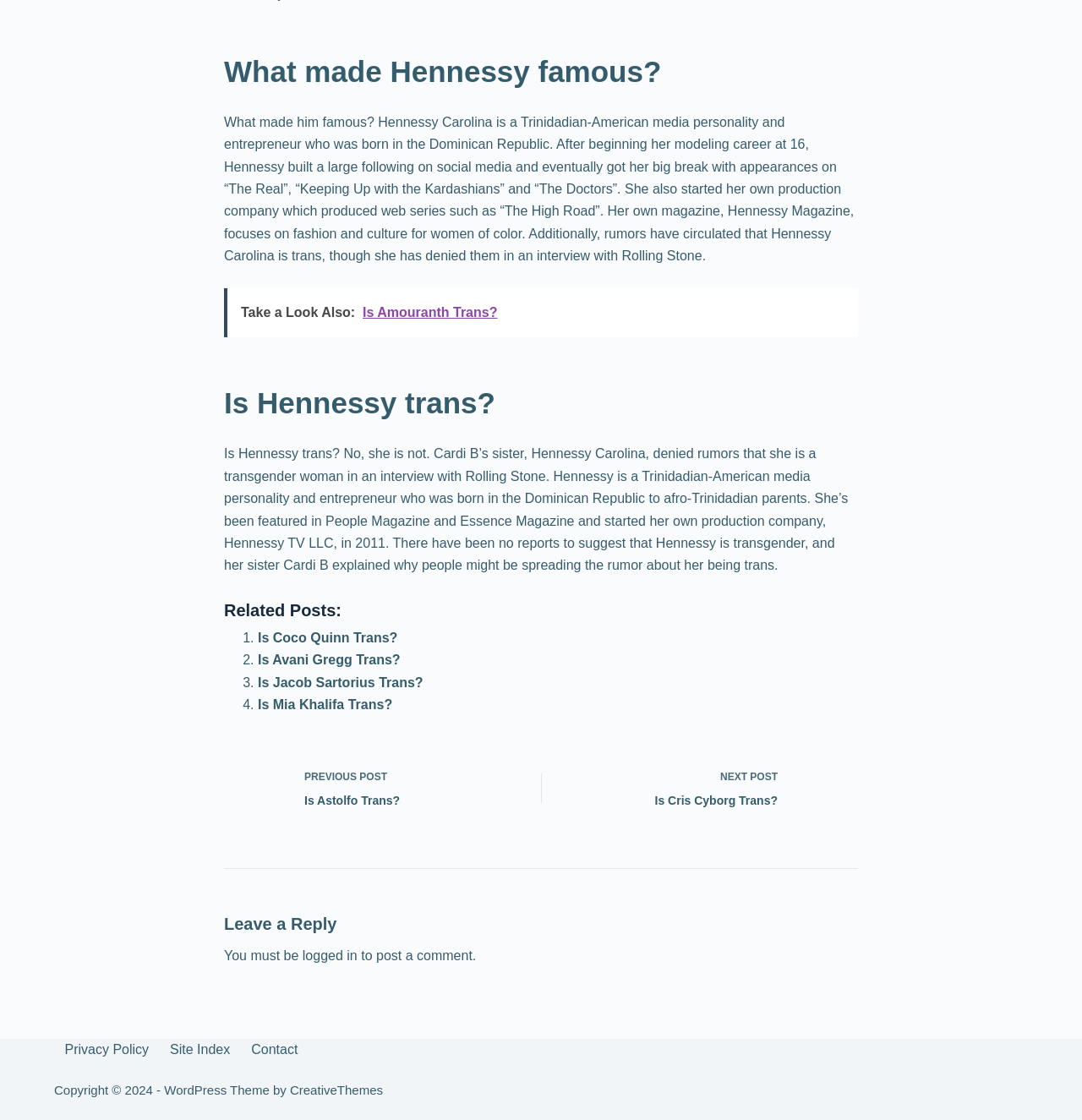What is Hennessy Carolina's profession?
Please look at the screenshot and answer in one word or a short phrase.

Media personality and entrepreneur